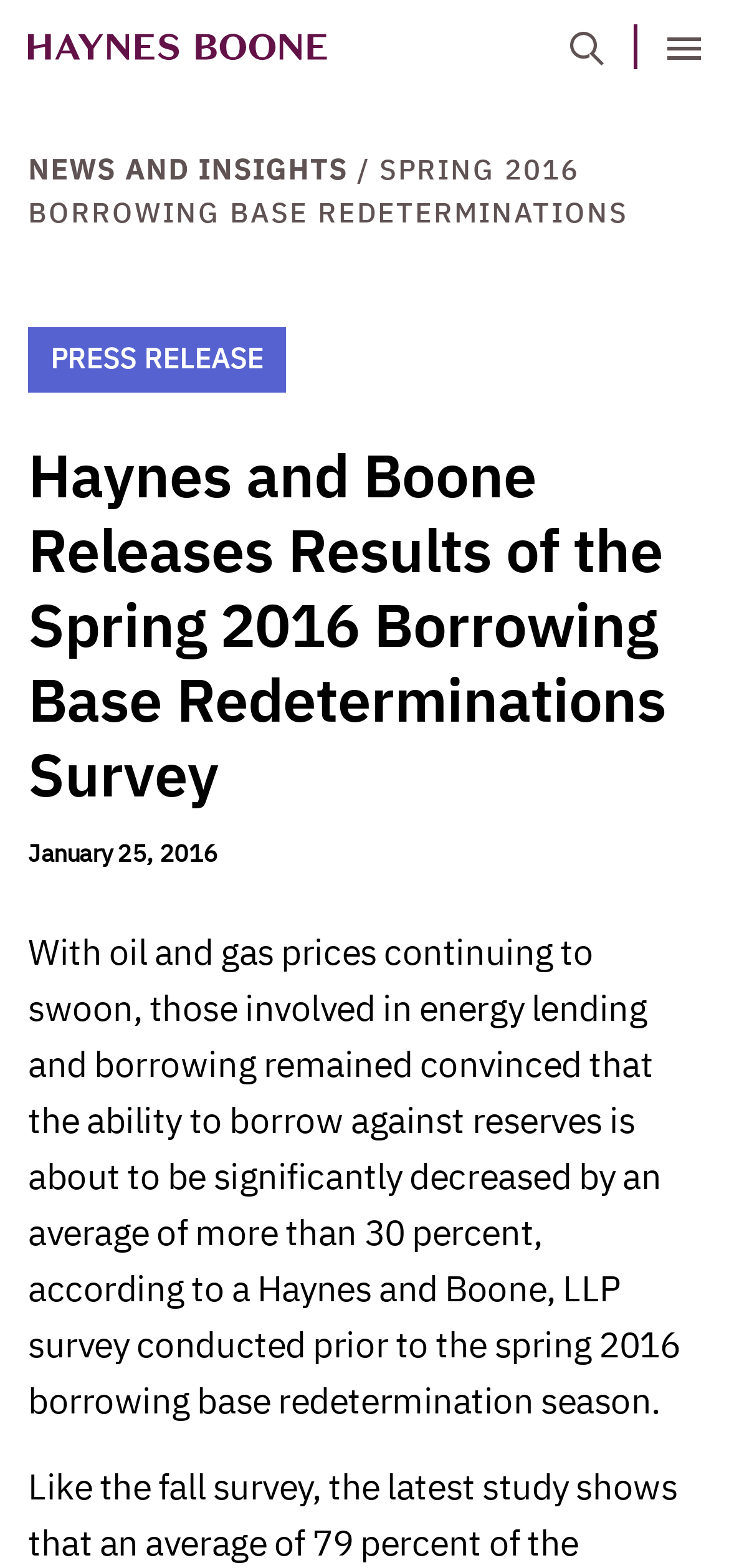Generate a thorough description of the webpage.

The webpage is about a news article from Haynes and Boone, LLP, a law firm. At the top left corner, there is a link to the law firm's homepage, accompanied by a logo image. On the top right corner, there are three links, including a search icon, a bell icon, and a "NEWS AND INSIGHTS" link. 

Below the top section, there is a title "SPRING 2016 BORROWING BASE REDETERMINATIONS" in a larger font, followed by a "PRESS RELEASE" label. The main heading of the article is "Haynes and Boone Releases Results of the Spring 2016 Borrowing Base Redeterminations Survey". 

The article's publication date, "January 25, 2016", is displayed below the heading. The main content of the article is a paragraph that discusses the results of a survey conducted by Haynes and Boone, LLP, which found that energy lending and borrowing are expected to be significantly decreased due to the decline in oil and gas prices.